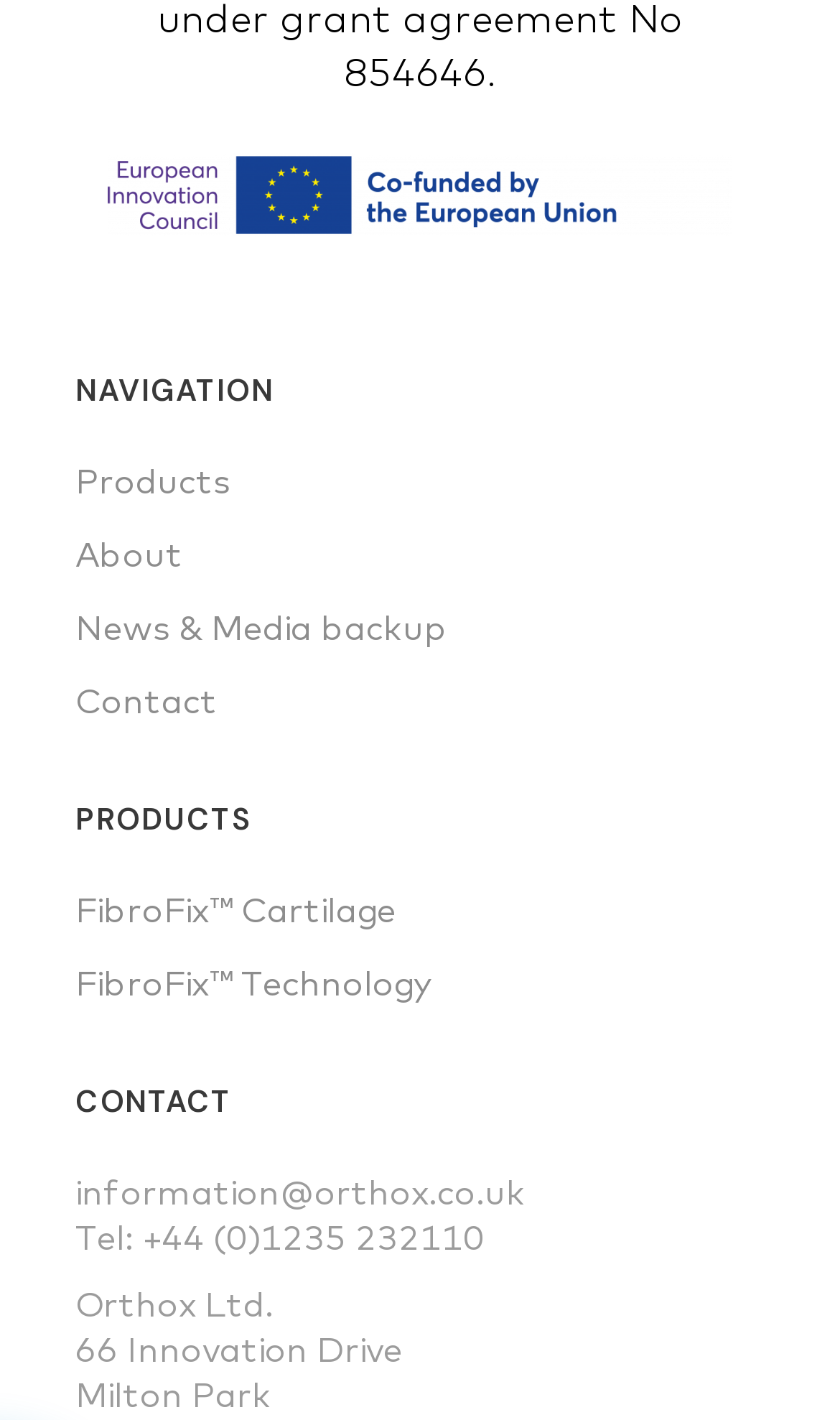Determine the bounding box coordinates of the region I should click to achieve the following instruction: "Click on Products". Ensure the bounding box coordinates are four float numbers between 0 and 1, i.e., [left, top, right, bottom].

[0.09, 0.323, 0.275, 0.353]